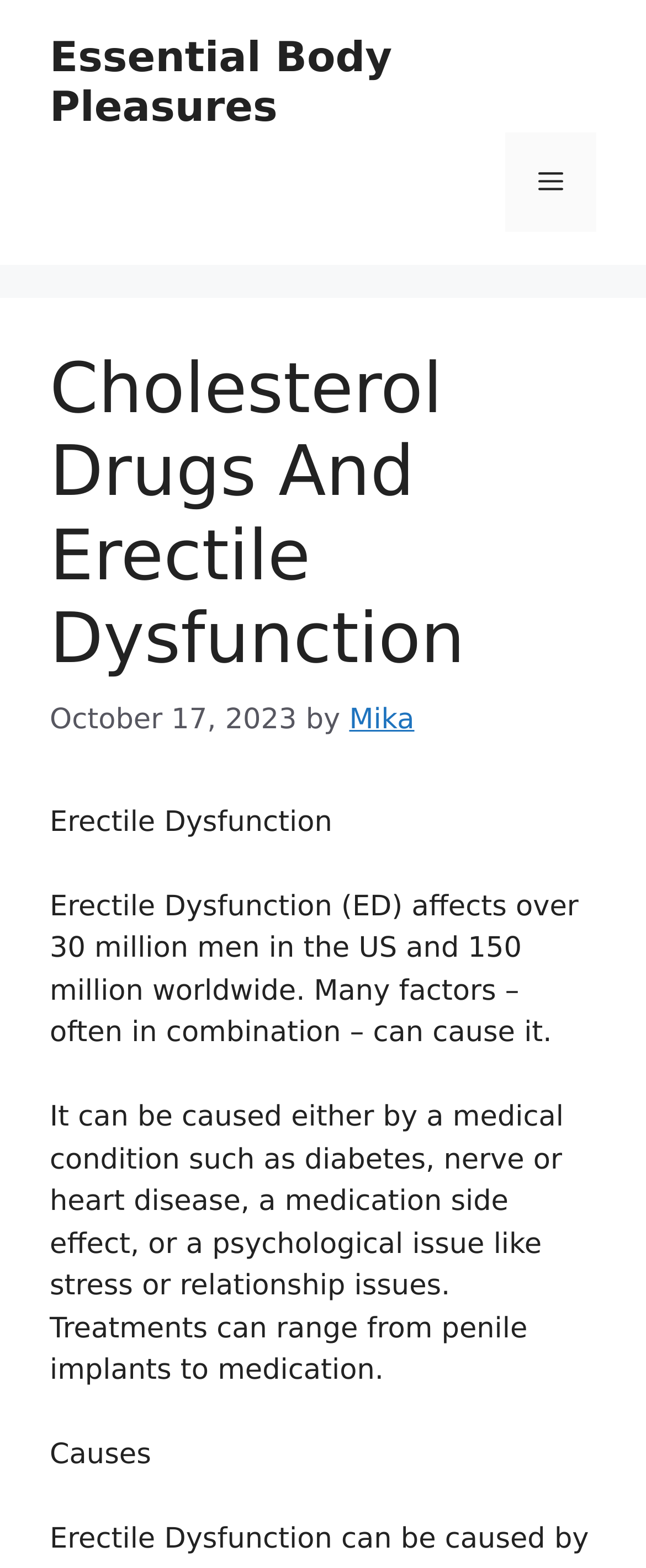Identify and extract the main heading from the webpage.

Cholesterol Drugs And Erectile Dysfunction